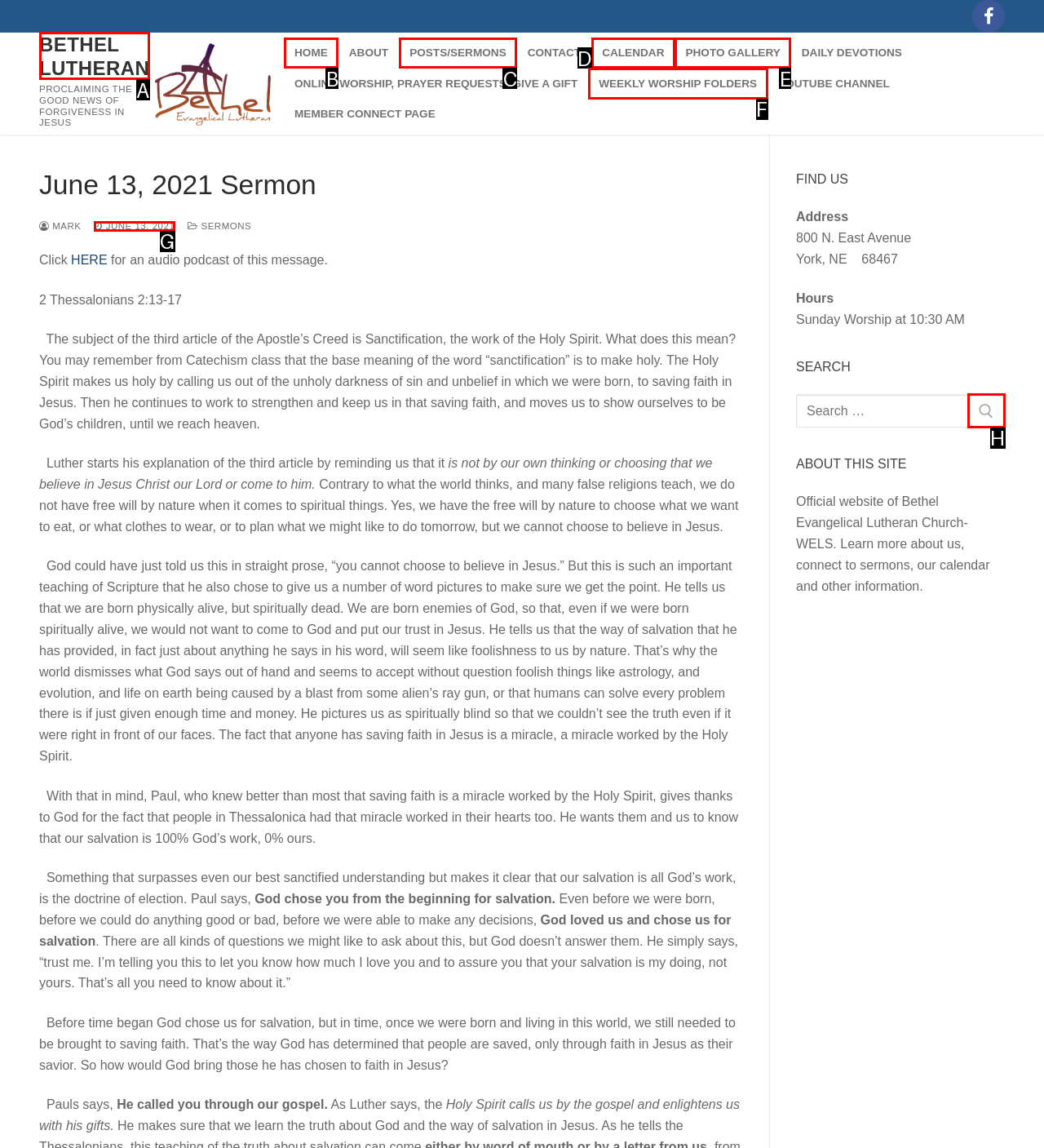Please identify the UI element that matches the description: Bethel Lutheran
Respond with the letter of the correct option.

A